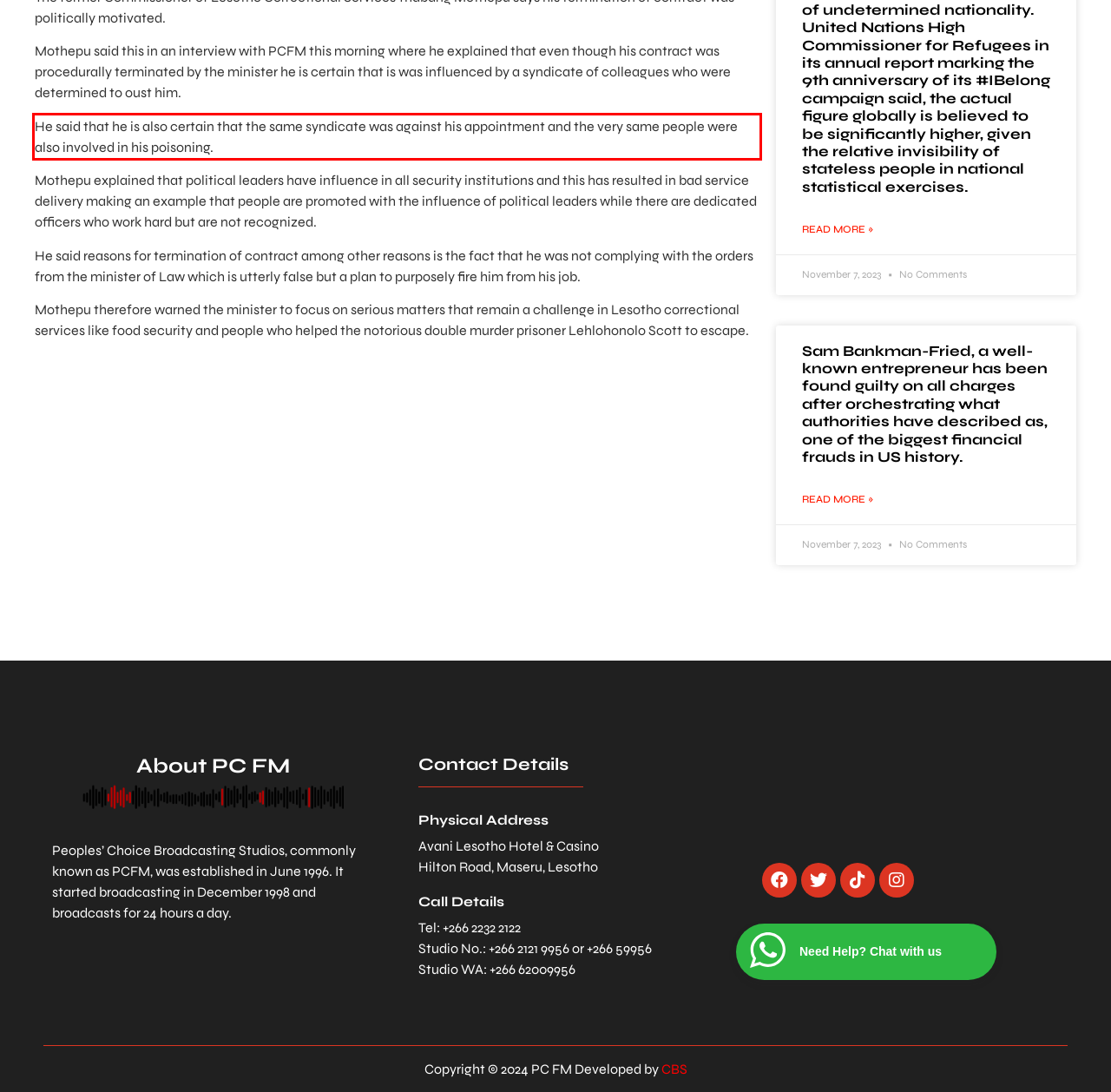You are provided with a webpage screenshot that includes a red rectangle bounding box. Extract the text content from within the bounding box using OCR.

He said that he is also certain that the same syndicate was against his appointment and the very same people were also involved in his poisoning.